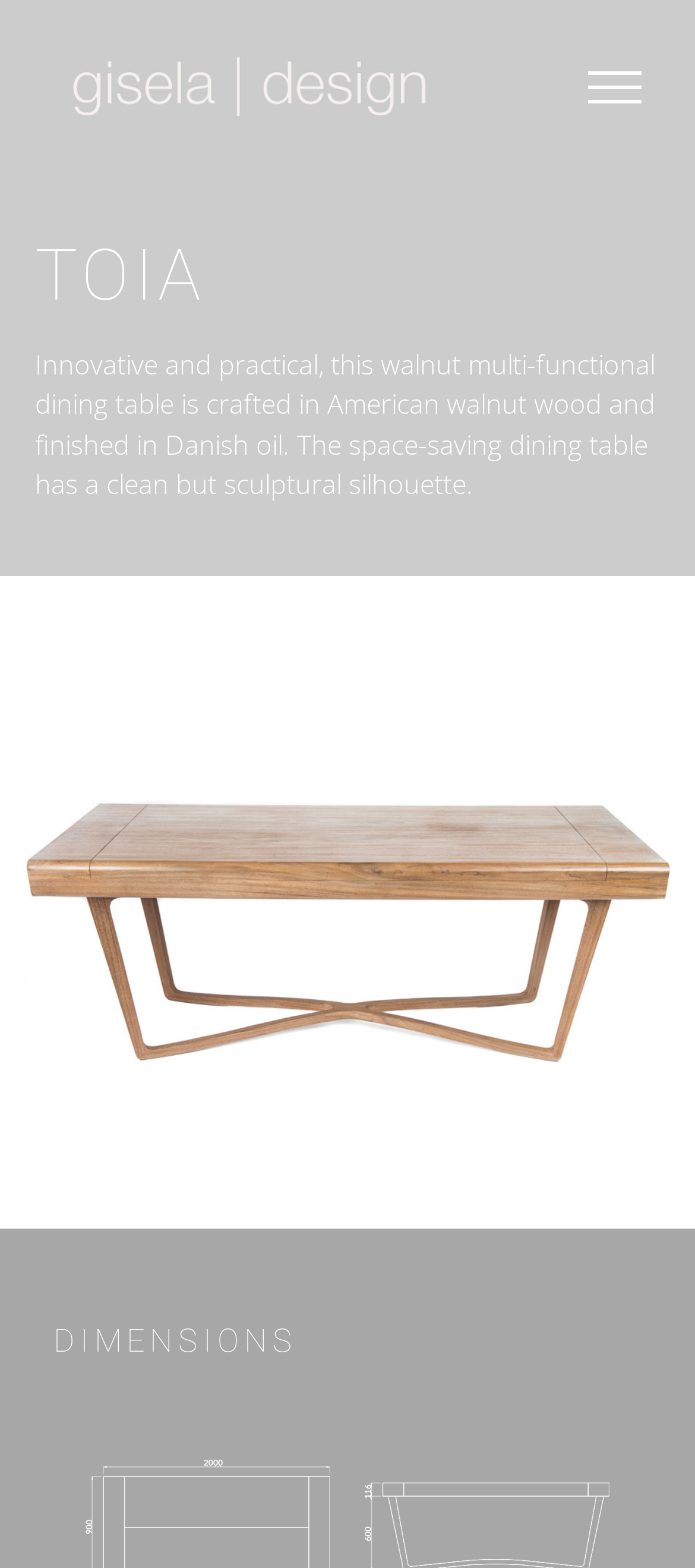What is the logo of the designer?
Your answer should be a single word or phrase derived from the screenshot.

Gisela Simas Design Logo